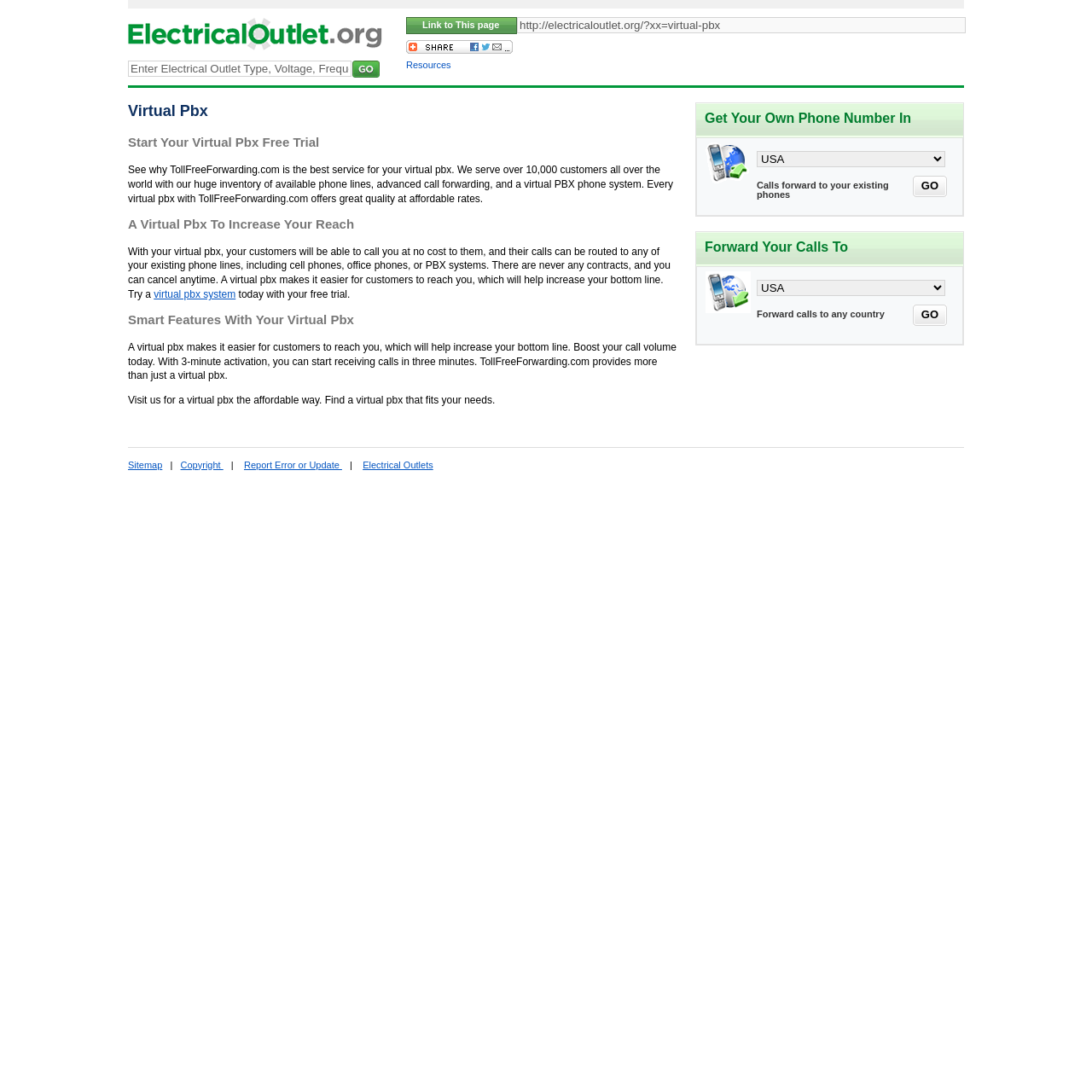Specify the bounding box coordinates of the element's area that should be clicked to execute the given instruction: "Bookmark and share this page". The coordinates should be four float numbers between 0 and 1, i.e., [left, top, right, bottom].

[0.372, 0.041, 0.47, 0.051]